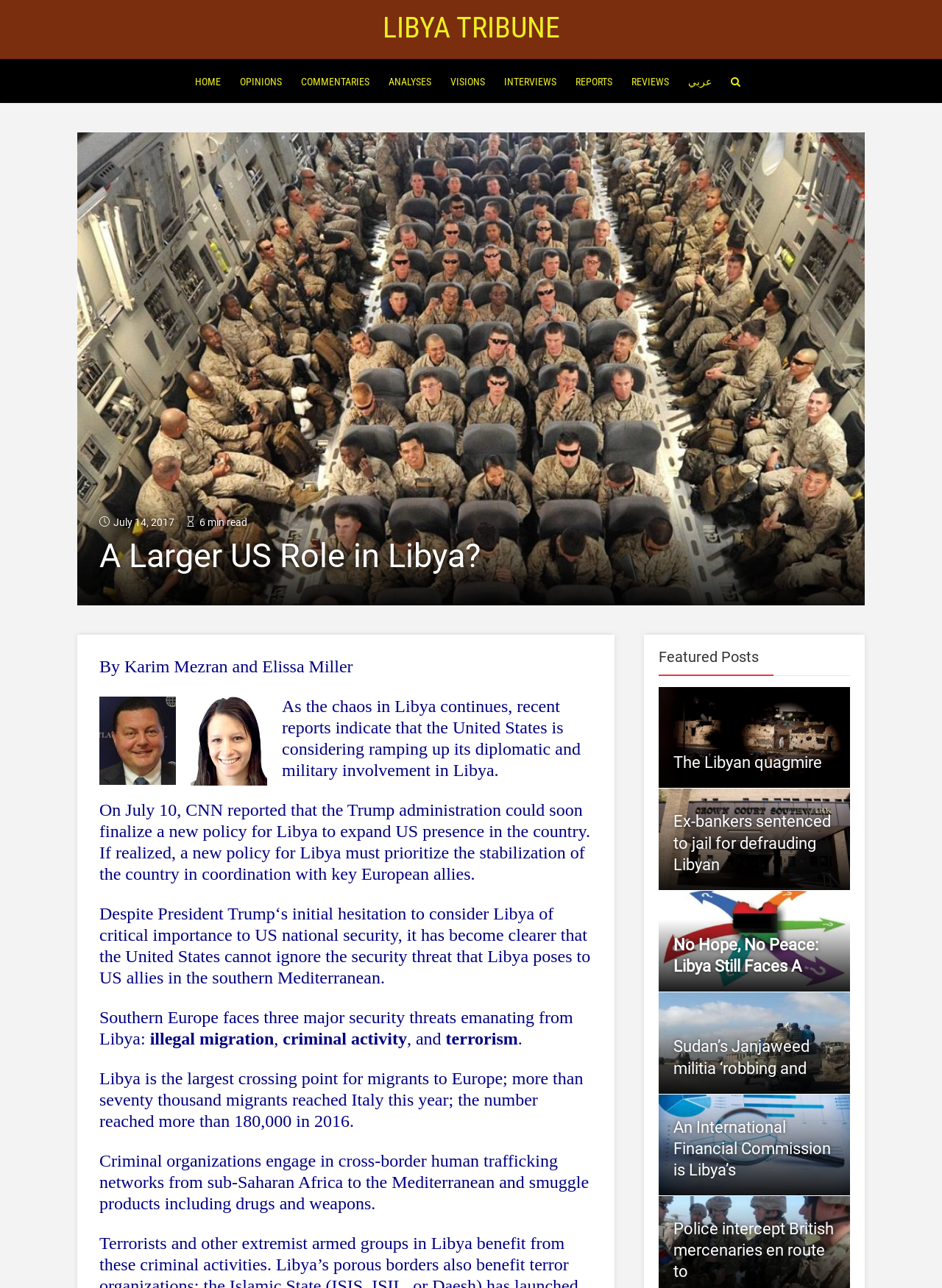Please identify the bounding box coordinates of the element that needs to be clicked to execute the following command: "View the featured post 'The Libyan quagmire'". Provide the bounding box using four float numbers between 0 and 1, formatted as [left, top, right, bottom].

[0.715, 0.585, 0.873, 0.599]